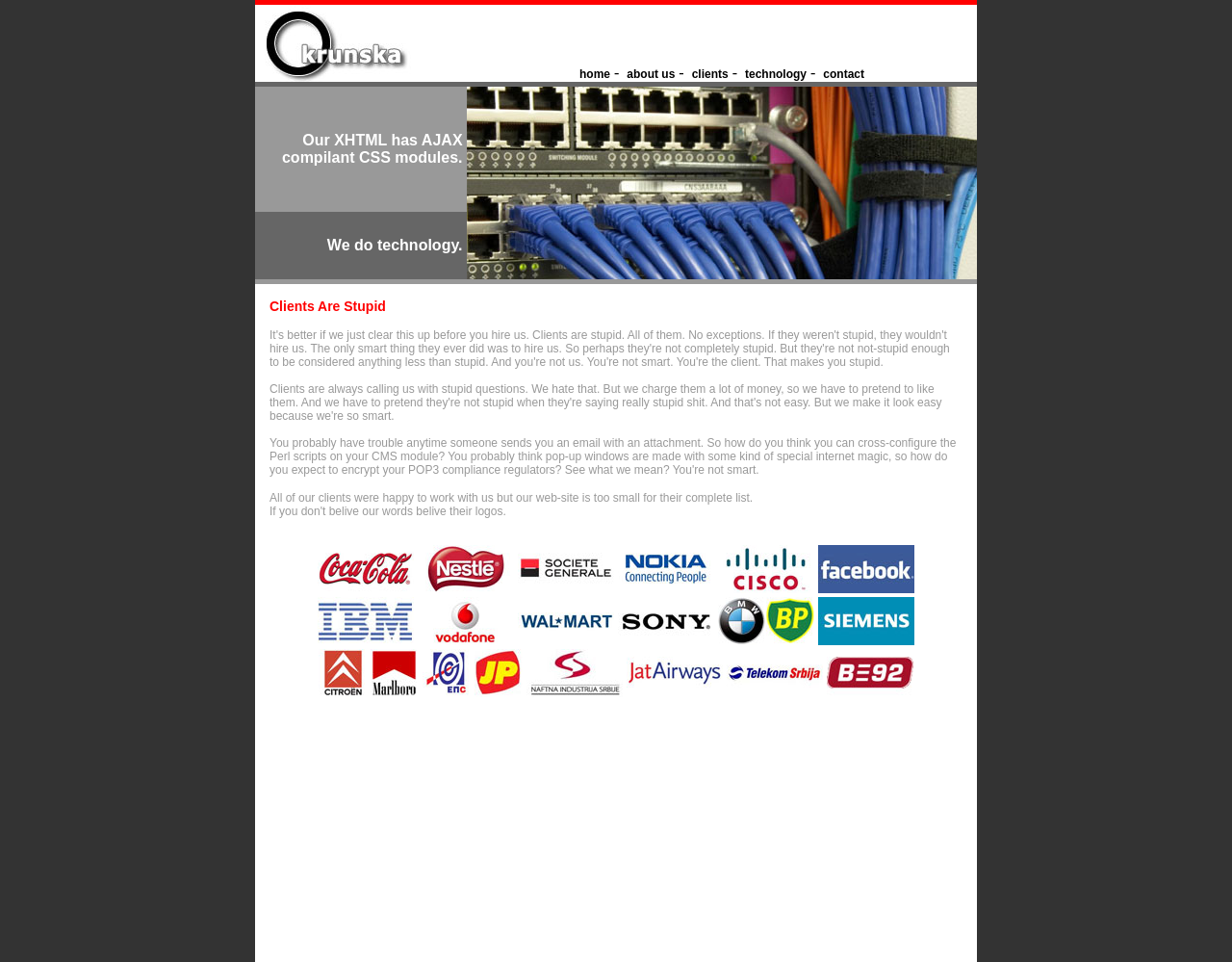Locate the heading on the webpage and return its text.

Clients Are Stupid